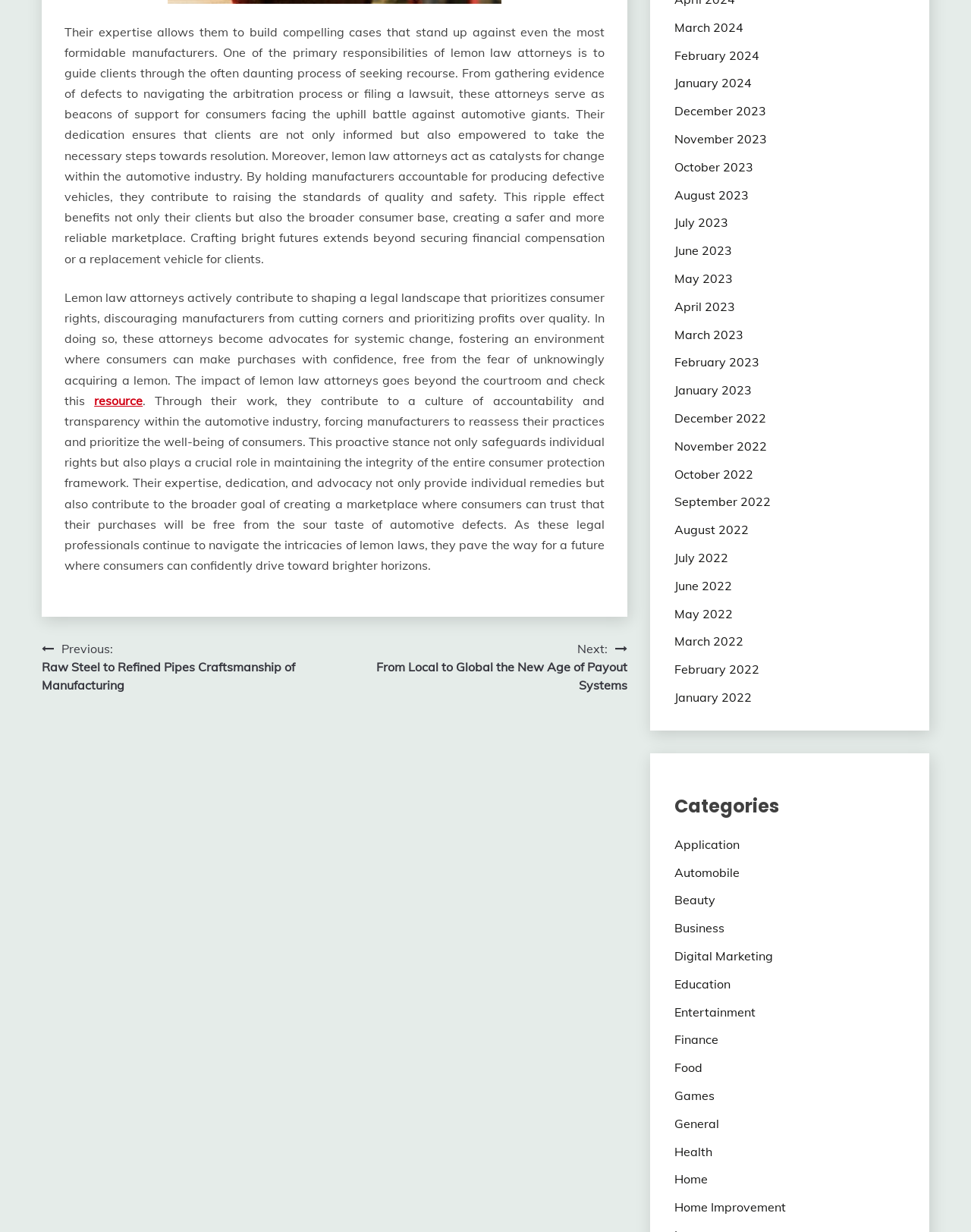Please determine the bounding box coordinates of the element to click in order to execute the following instruction: "Explore the 'Automobile' category". The coordinates should be four float numbers between 0 and 1, specified as [left, top, right, bottom].

[0.694, 0.702, 0.761, 0.714]